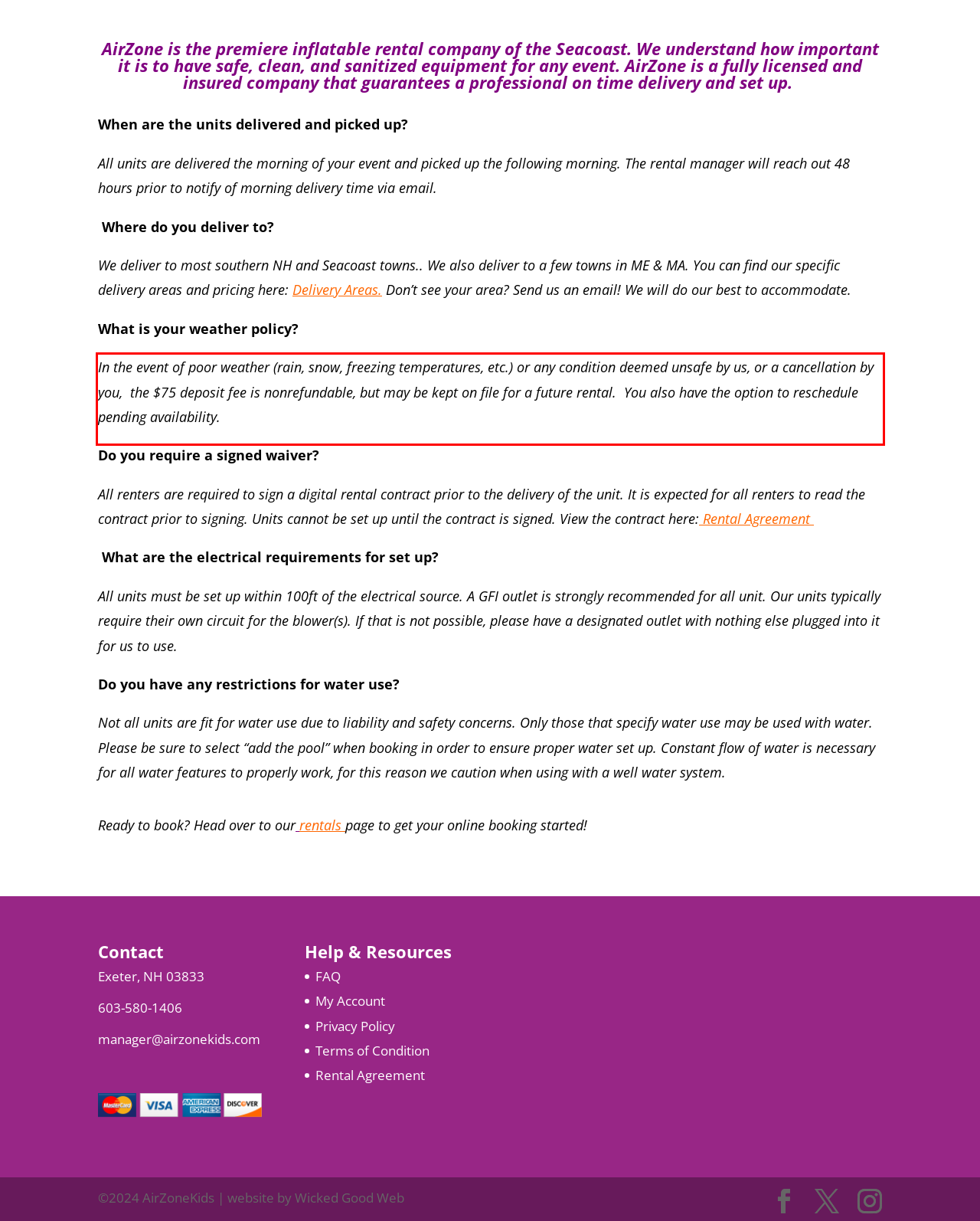From the screenshot of the webpage, locate the red bounding box and extract the text contained within that area.

In the event of poor weather (rain, snow, freezing temperatures, etc.) or any condition deemed unsafe by us, or a cancellation by you, the $75 deposit fee is nonrefundable, but may be kept on file for a future rental. You also have the option to reschedule pending availability.